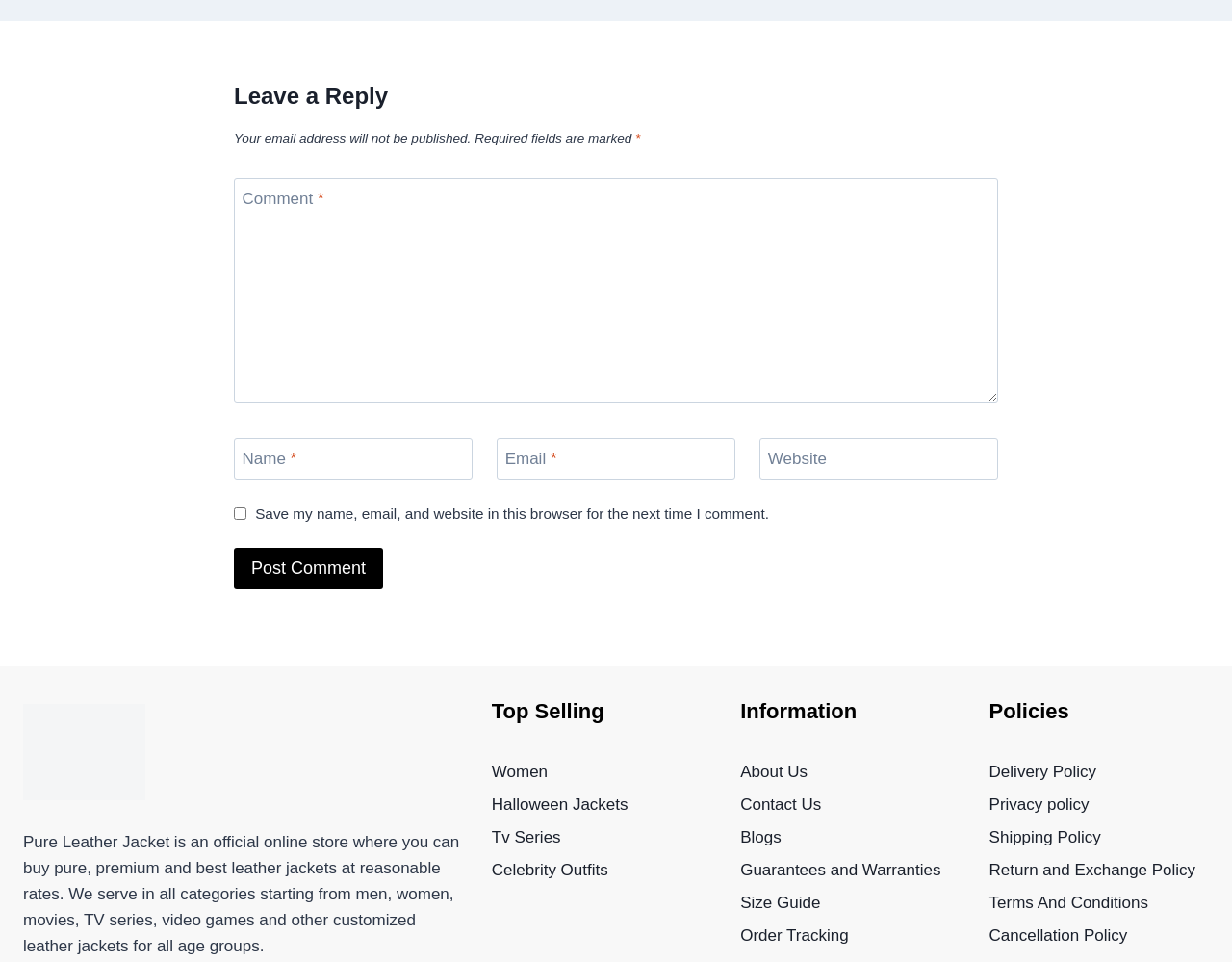Using the description: "Guarantees and Warranties", identify the bounding box of the corresponding UI element in the screenshot.

[0.601, 0.888, 0.779, 0.922]